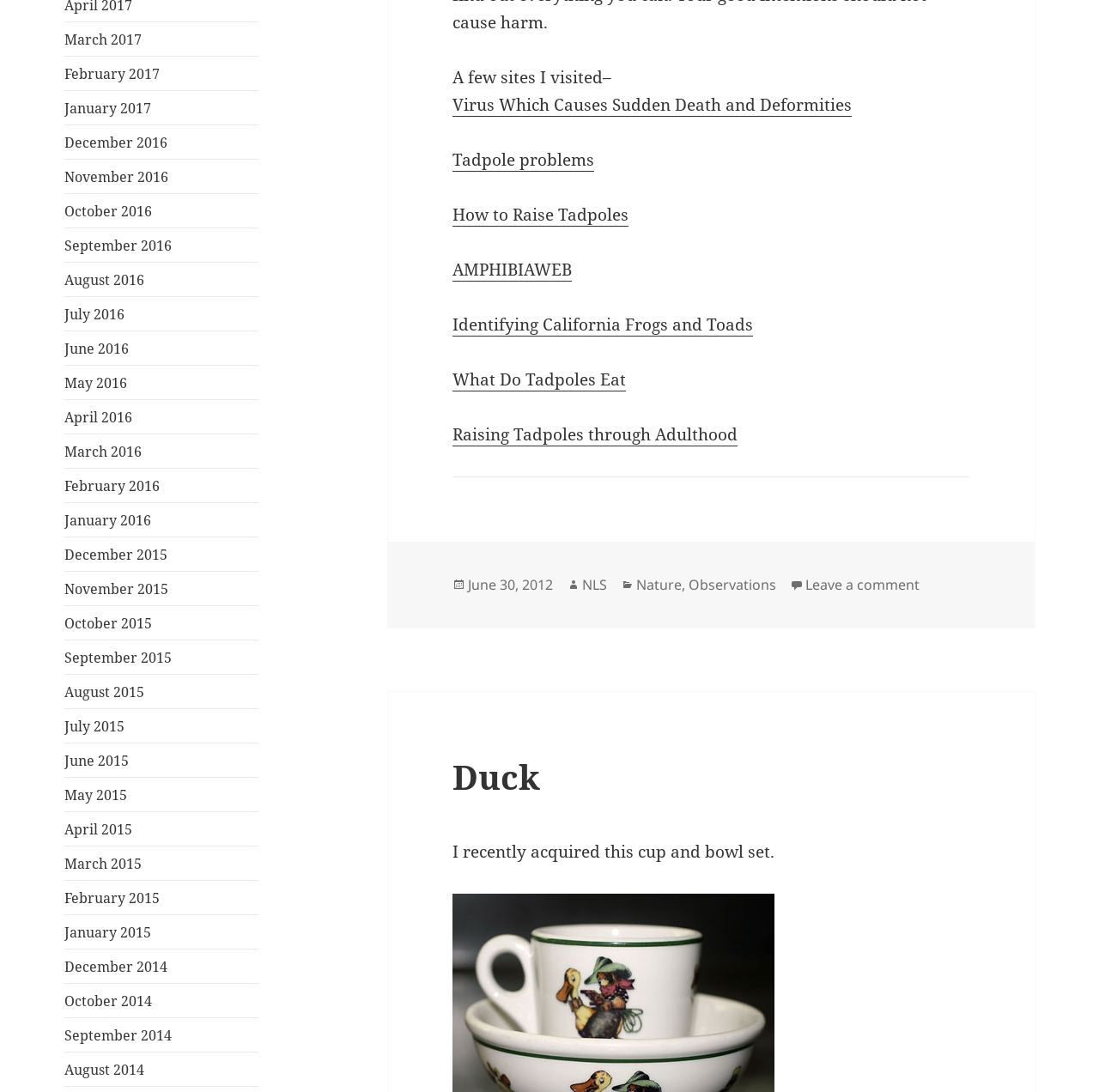Determine the bounding box coordinates for the HTML element described here: "Identifying California Frogs and Toads".

[0.412, 0.287, 0.685, 0.308]